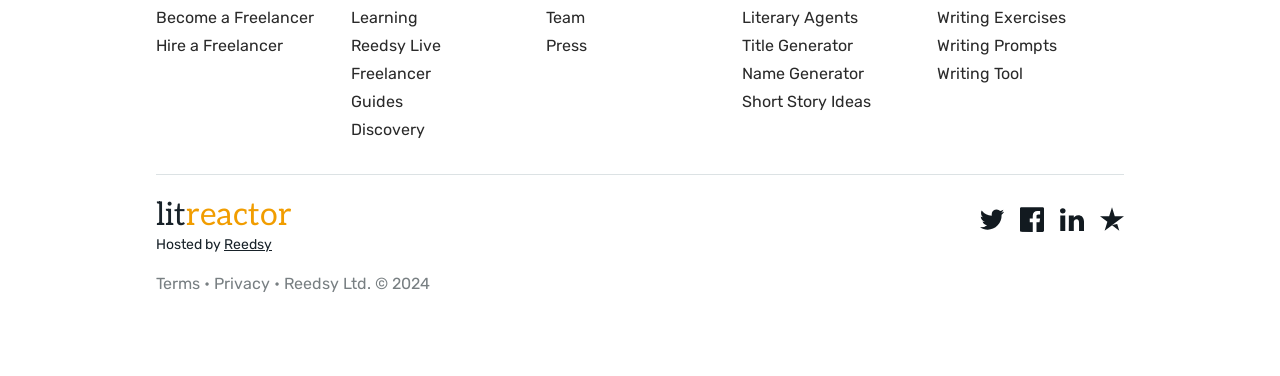Determine the bounding box coordinates of the region I should click to achieve the following instruction: "Hire a freelancer". Ensure the bounding box coordinates are four float numbers between 0 and 1, i.e., [left, top, right, bottom].

[0.122, 0.091, 0.268, 0.155]